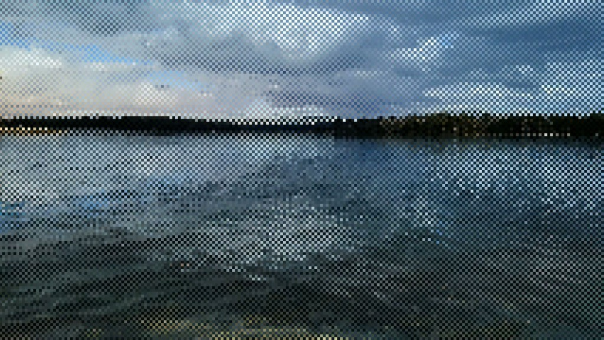What is reflected in the tranquil waters?
Provide a detailed and well-explained answer to the question.

The caption states that the tranquil waters reflect the overcast sky, which means that the image depicts a scene where the calm water is mirroring the cloudy sky above, creating a sense of symmetry and harmony.